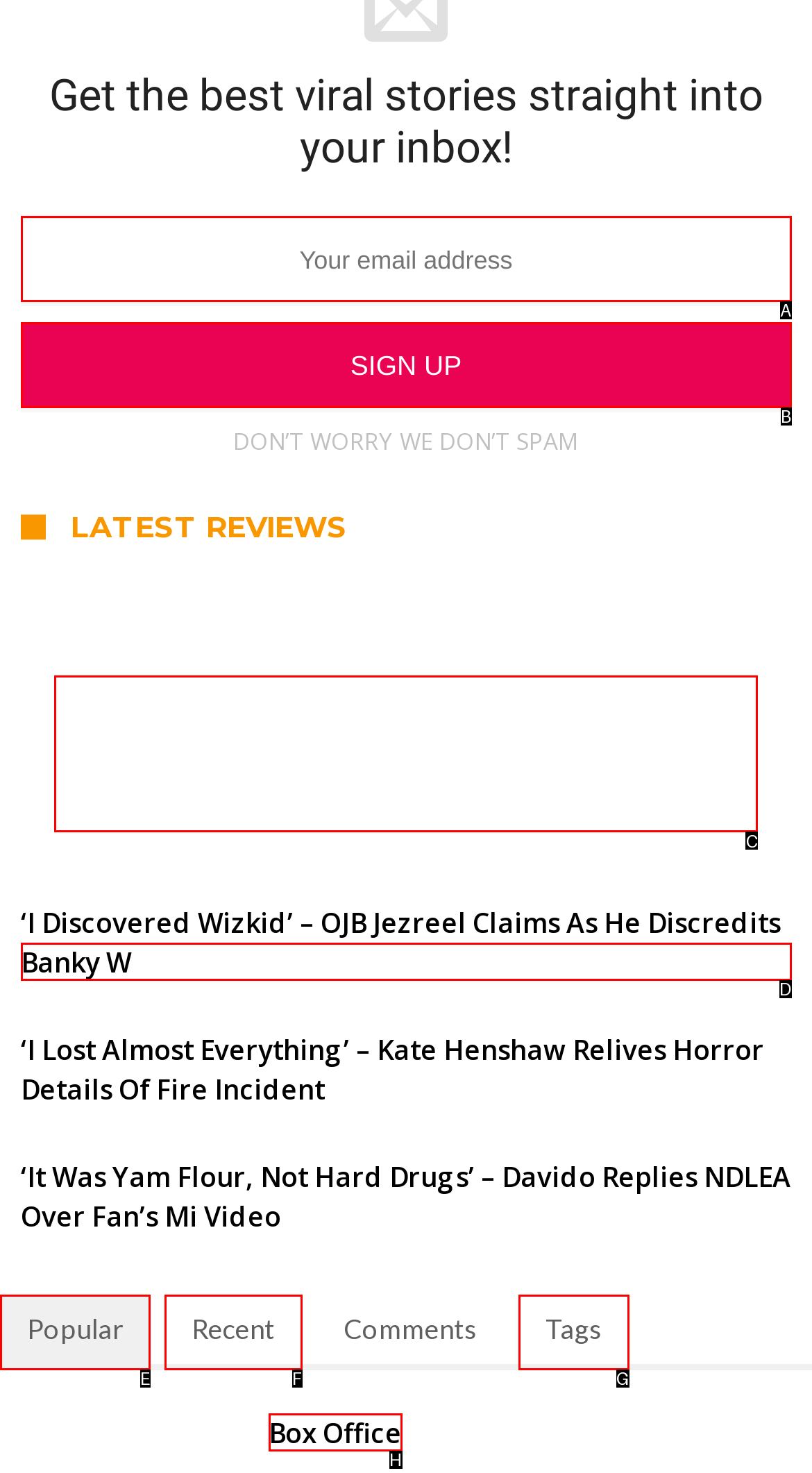Identify the HTML element I need to click to complete this task: view product description Provide the option's letter from the available choices.

None